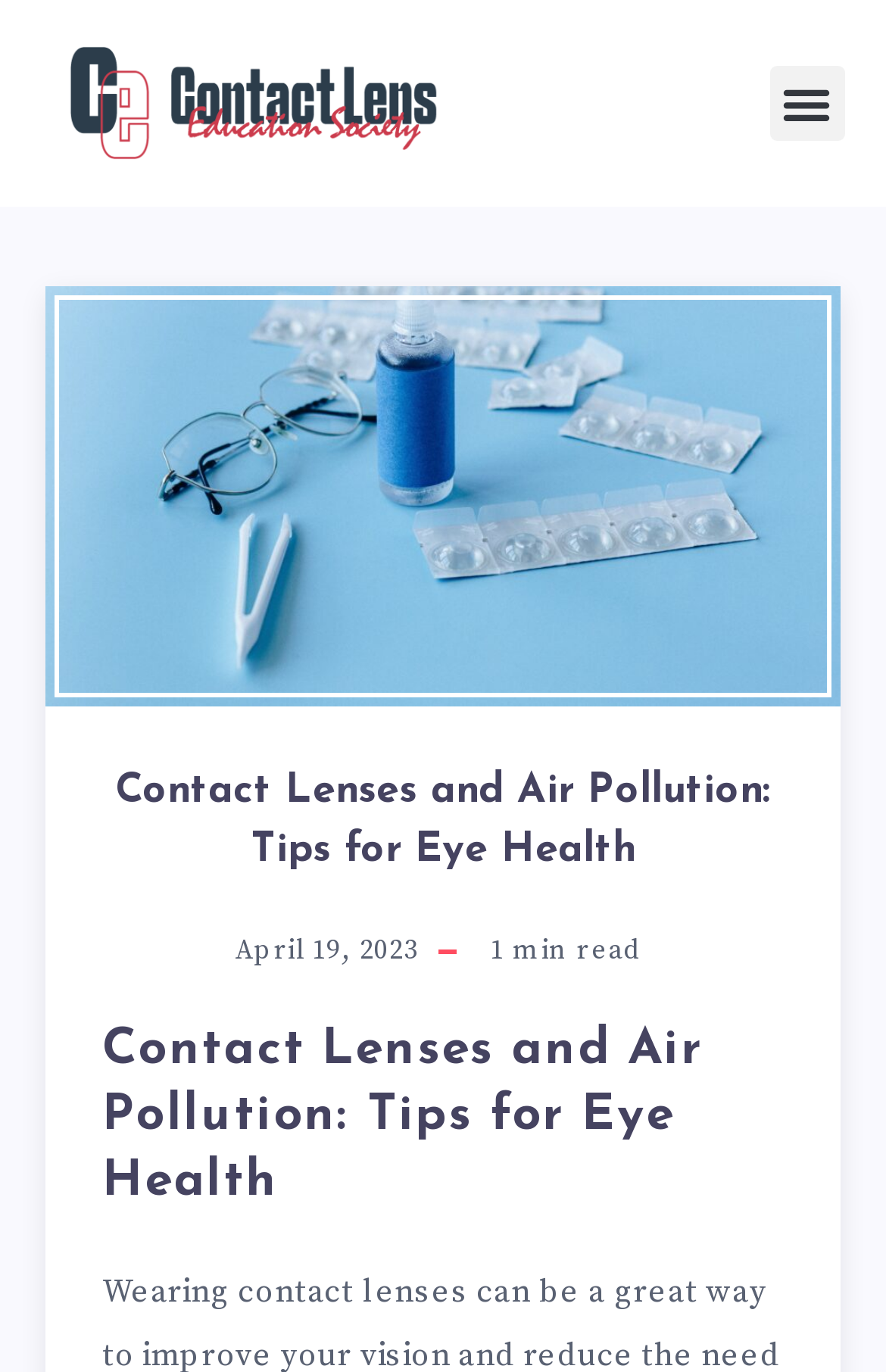Is the menu toggle button expanded?
Using the image, provide a detailed and thorough answer to the question.

I found the state of the menu toggle button by looking at the button element with the text 'Menu Toggle', which has an expanded property set to False.